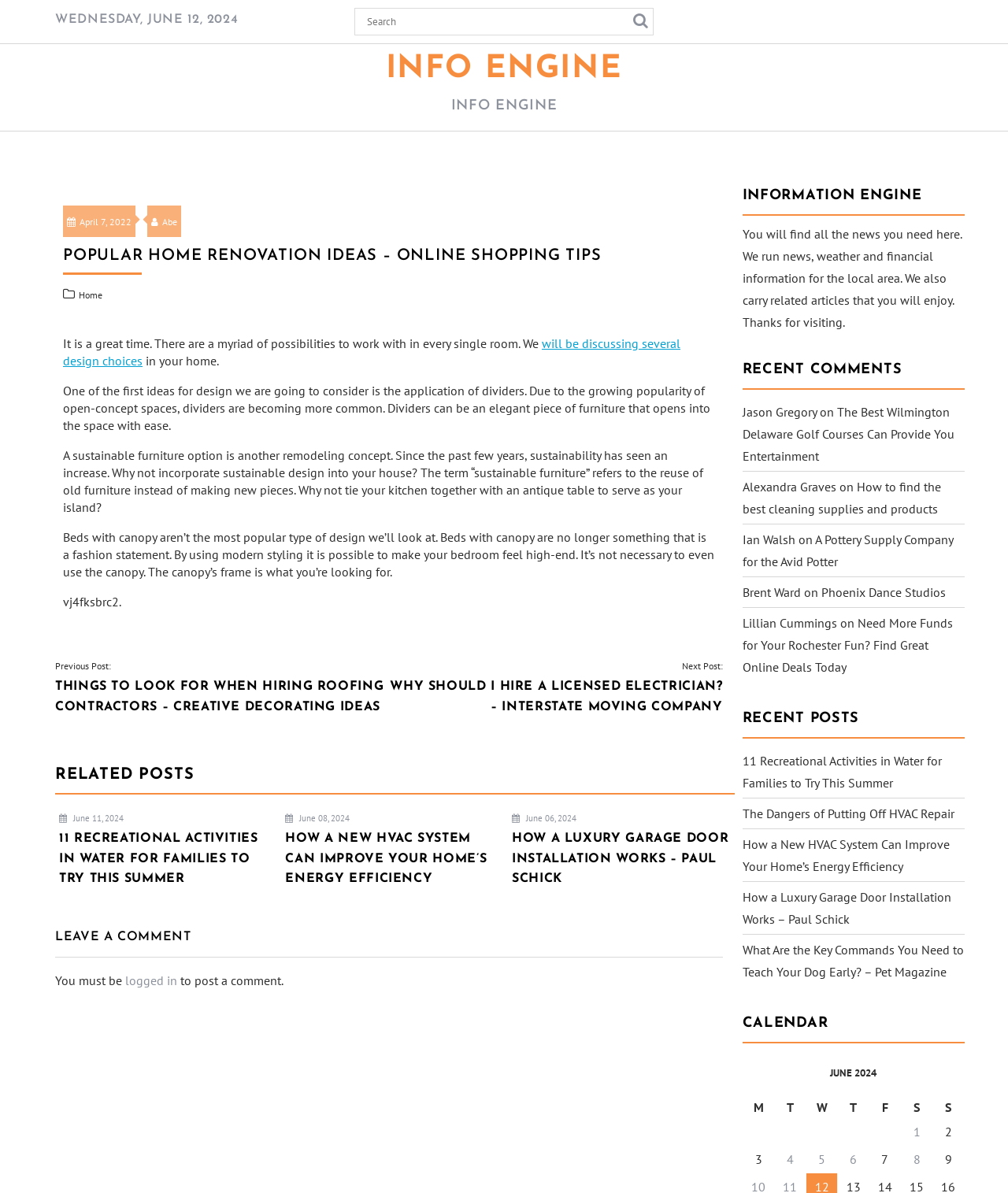Please locate the bounding box coordinates of the element that should be clicked to complete the given instruction: "read the article".

[0.062, 0.199, 0.709, 0.23]